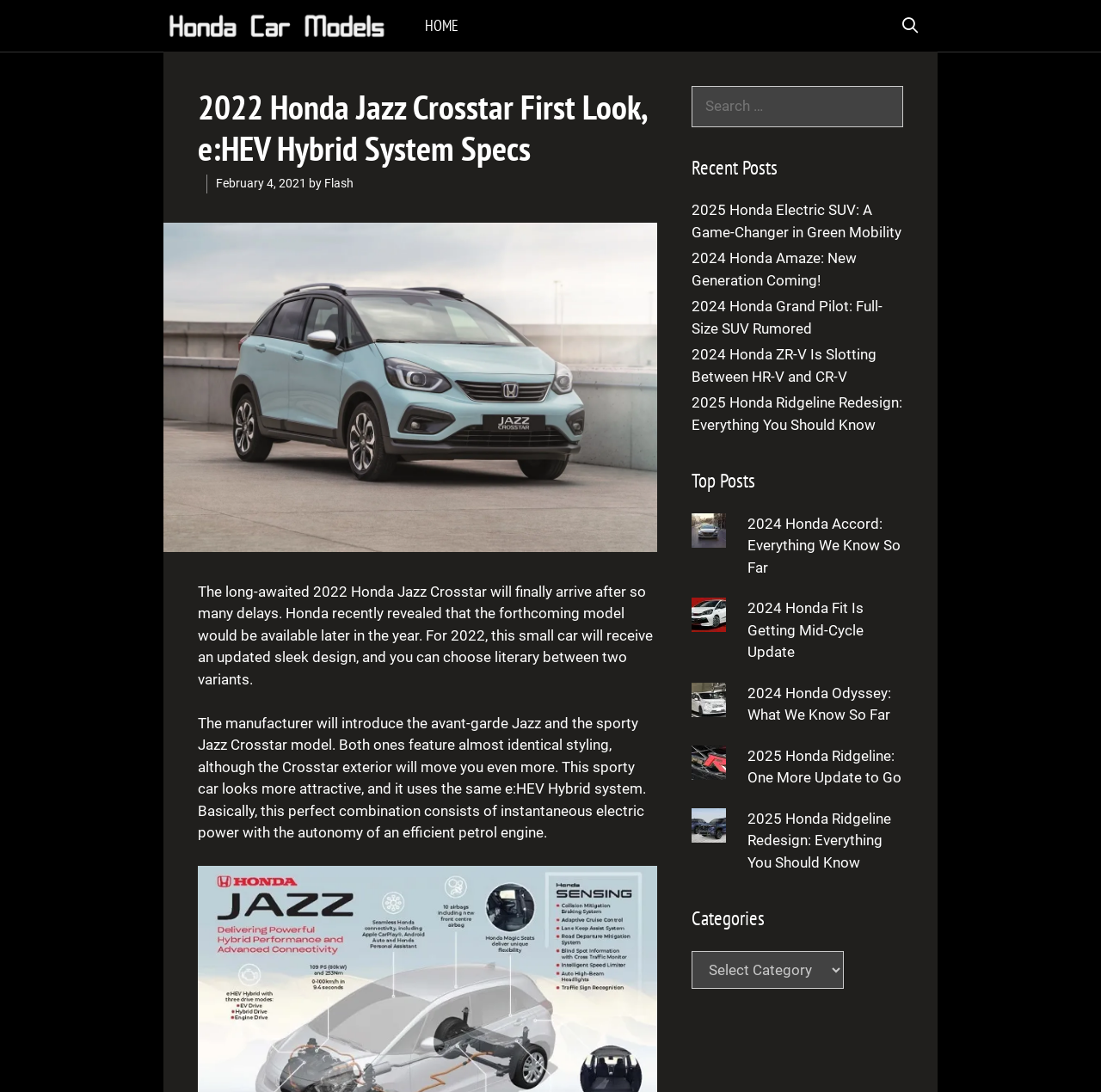Please indicate the bounding box coordinates of the element's region to be clicked to achieve the instruction: "View recent posts". Provide the coordinates as four float numbers between 0 and 1, i.e., [left, top, right, bottom].

[0.628, 0.14, 0.82, 0.167]